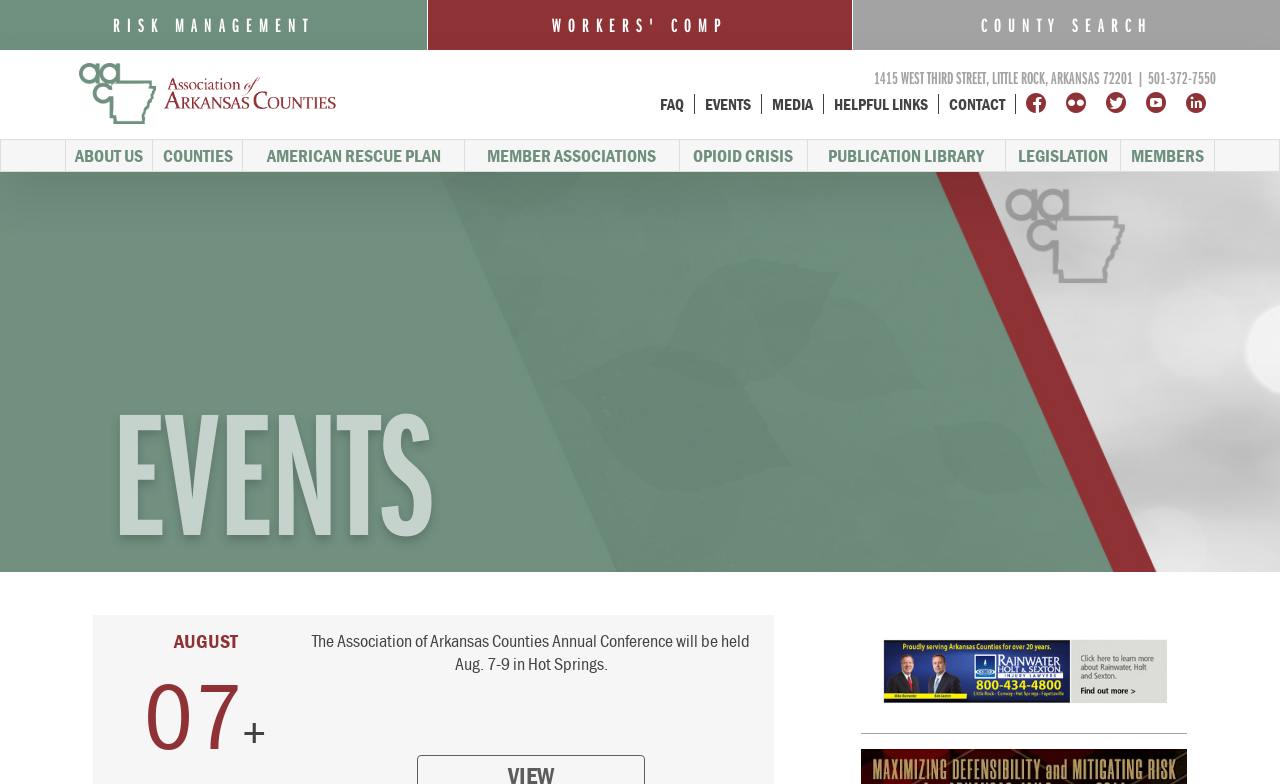What is the purpose of the event on August 7-9?
Analyze the image and deliver a detailed answer to the question.

I found the answer by reading the StaticText element that describes the event, which mentions the Association of Arkansas Counties Annual Conference.